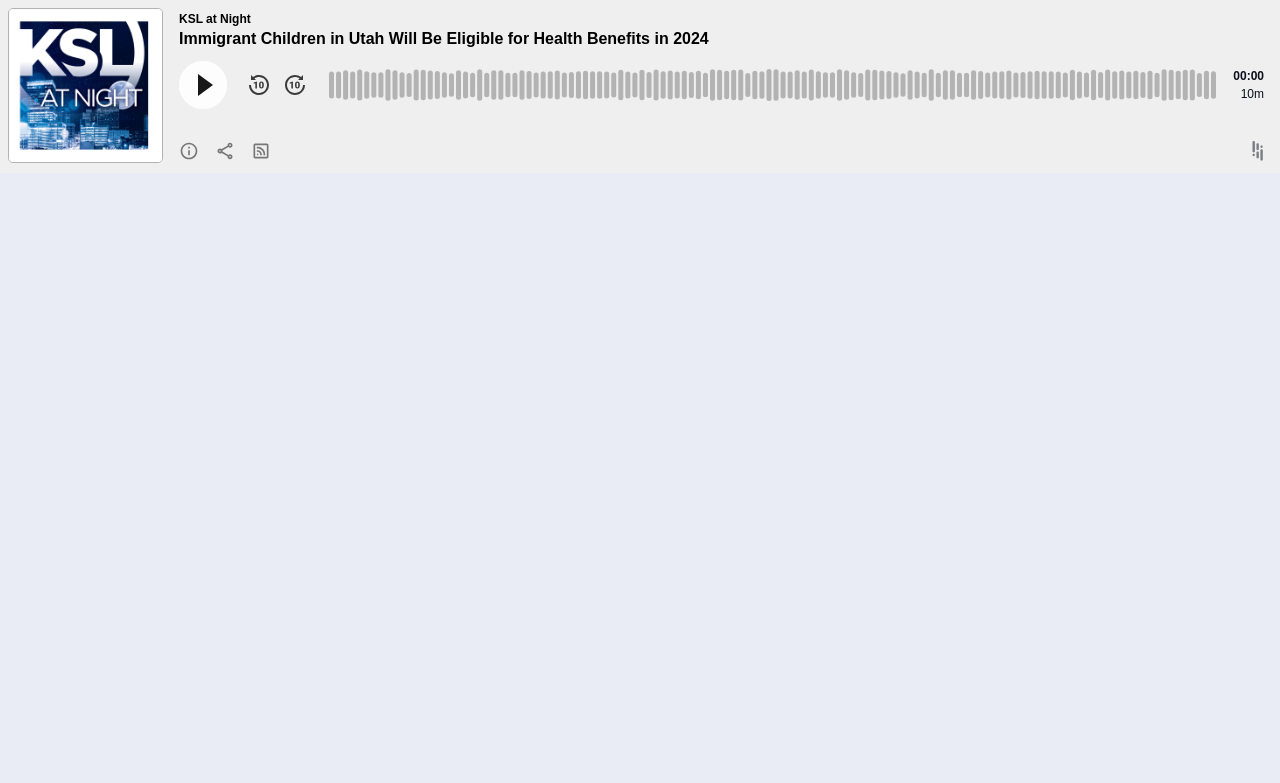Generate a comprehensive description of the contents of the webpage.

The webpage appears to be a podcast or audio episode page. At the top left, there is a small image. Next to the image, the title "KSL at Night" is displayed prominently. Below the title, a paragraph summarizes the episode, stating that "Immigrant Children in Utah Will Be Eligible for Health Benefits in 2024". 

To the right of the title, there are three buttons: "Play", "Go back 10 seconds", and "Go forward 10 seconds", which suggest that the episode is an audio file that can be played and controlled. 

At the bottom right of the page, there are several buttons and links, including "View episode info", "View sharing options", and "View subscription options", which provide additional information and actions related to the episode. There is also a link "Powered by SoundStack" at the very bottom right corner. 

Additionally, there are two time indicators: "00:00" and "10m", which likely display the current playback time and the total duration of the episode, respectively.